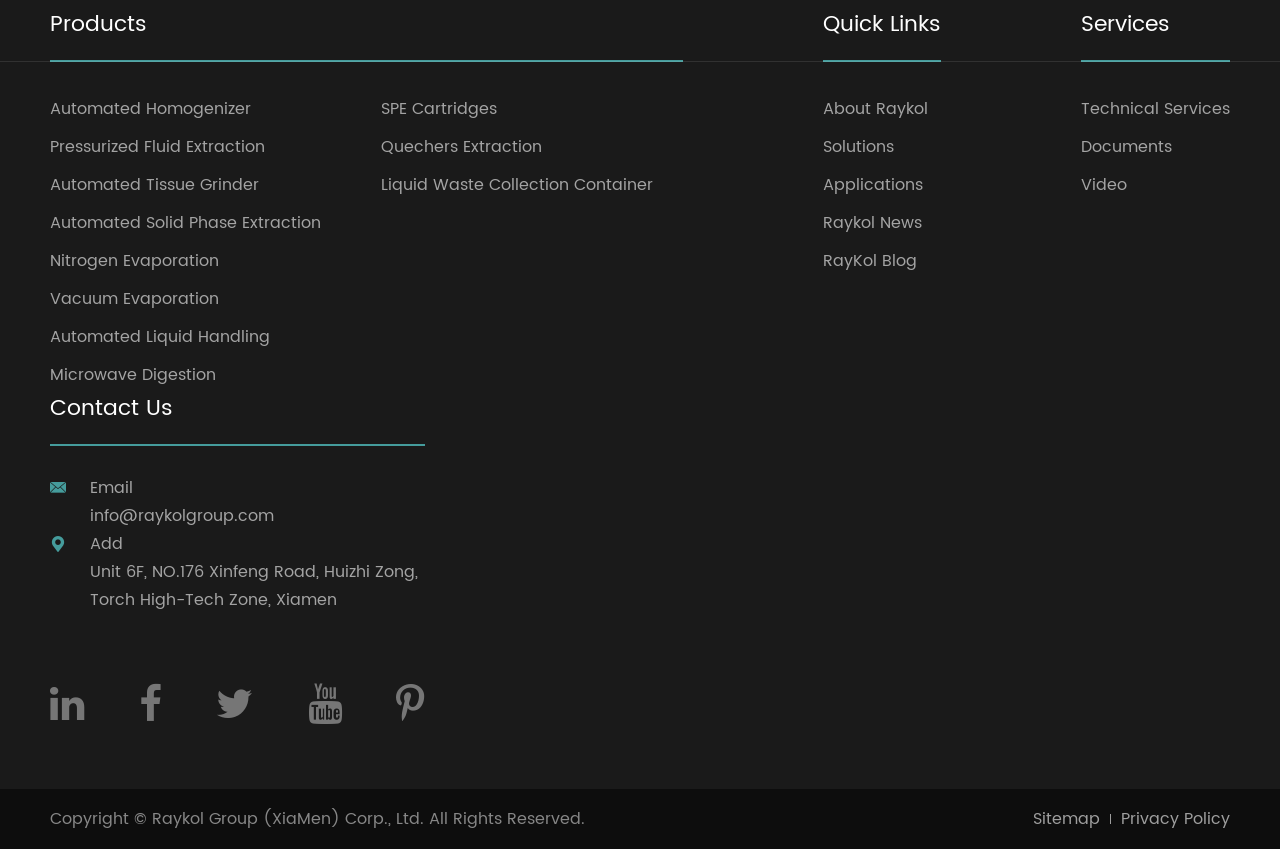What is the last item in the Quick Links section?
Based on the image, answer the question in a detailed manner.

I looked at the 'Quick Links' section and found the links 'About Raykol', 'Solutions', 'Applications', 'Raykol News', and 'RayKol Blog'. The last item in the Quick Links section is 'RayKol Blog'.